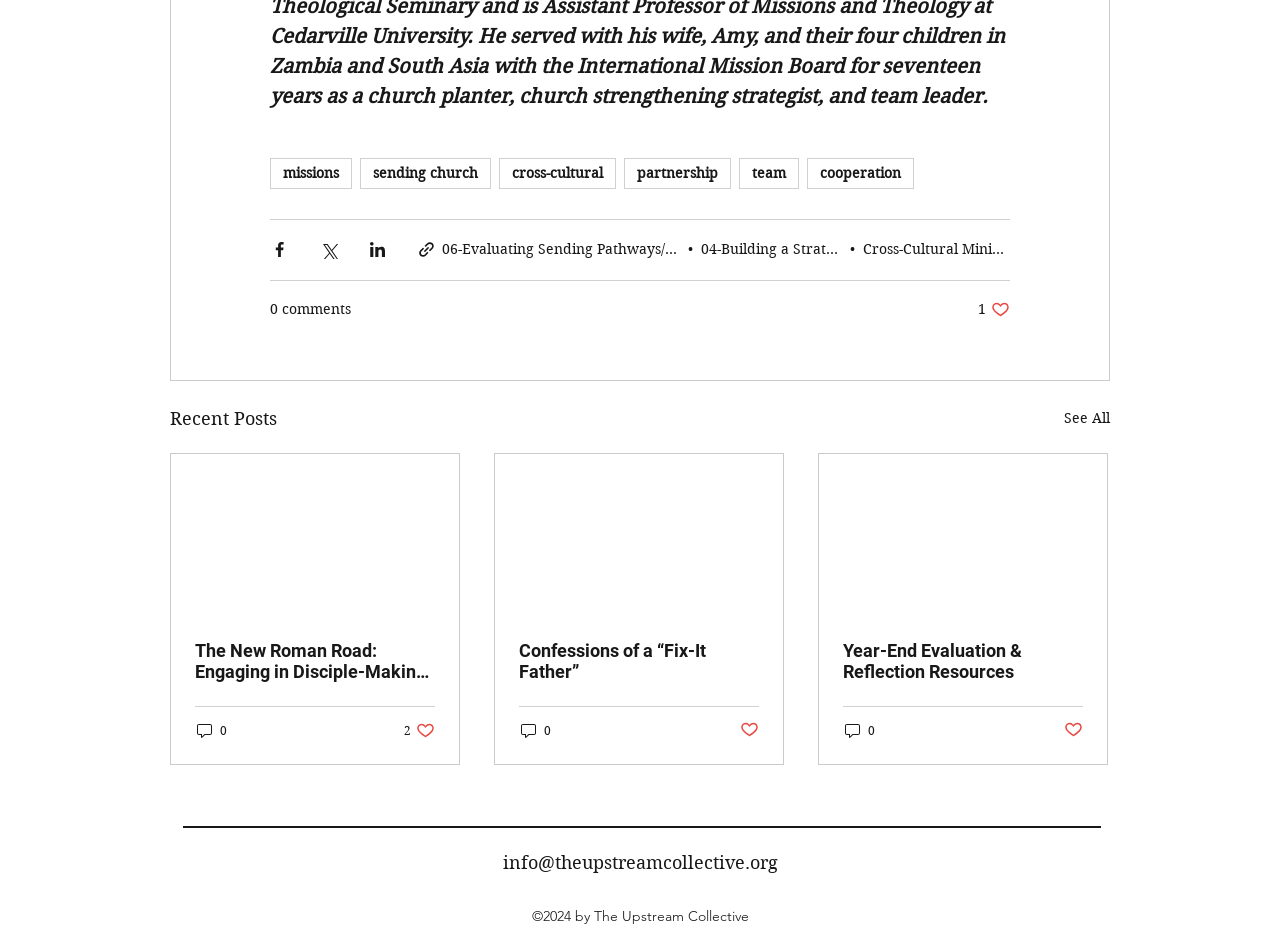Find the bounding box coordinates of the element you need to click on to perform this action: 'Go to the forum'. The coordinates should be represented by four float values between 0 and 1, in the format [left, top, right, bottom].

None